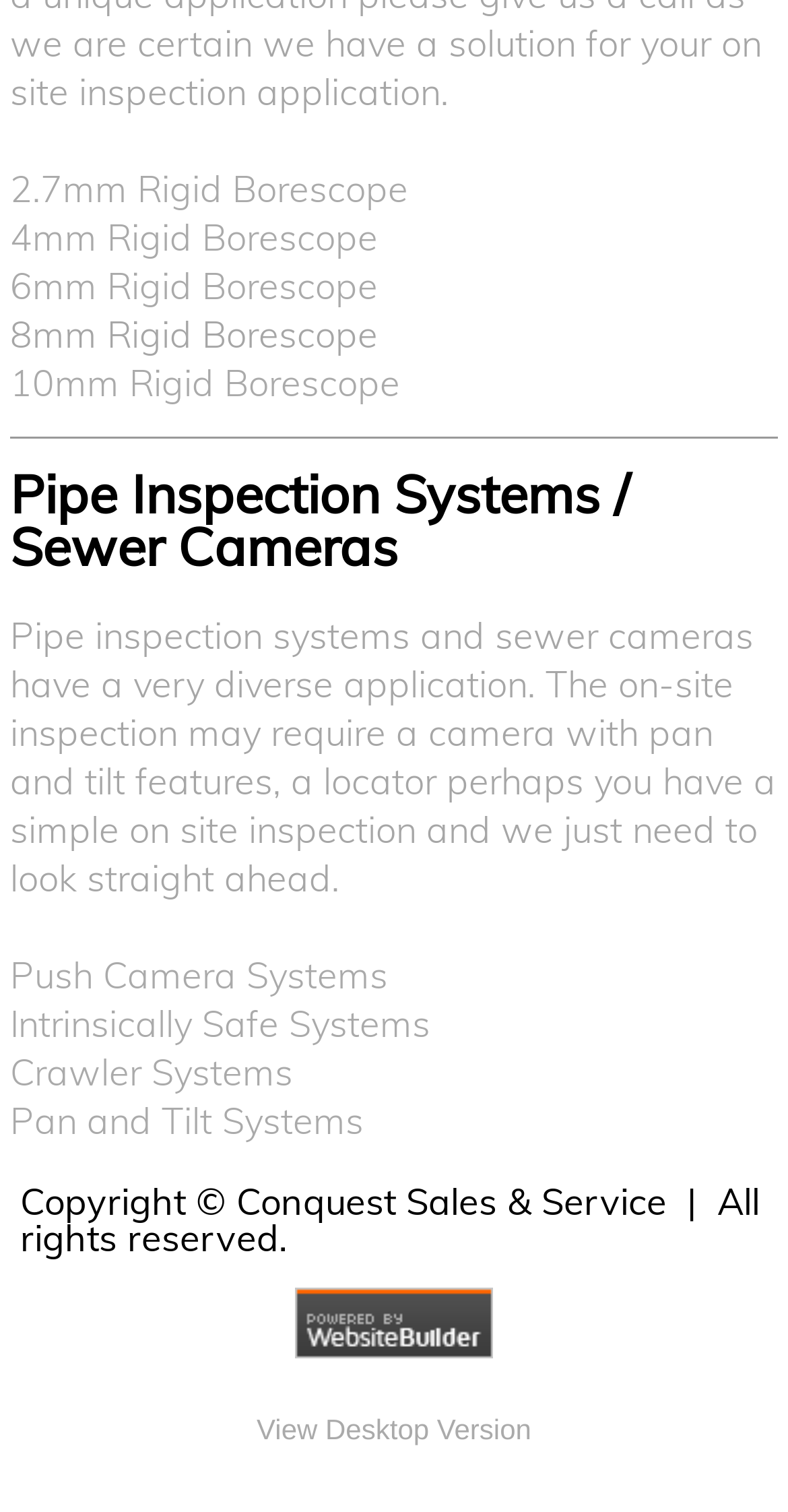What type of systems are mentioned after push camera systems?
Based on the image, give a concise answer in the form of a single word or short phrase.

Intrinsically Safe Systems